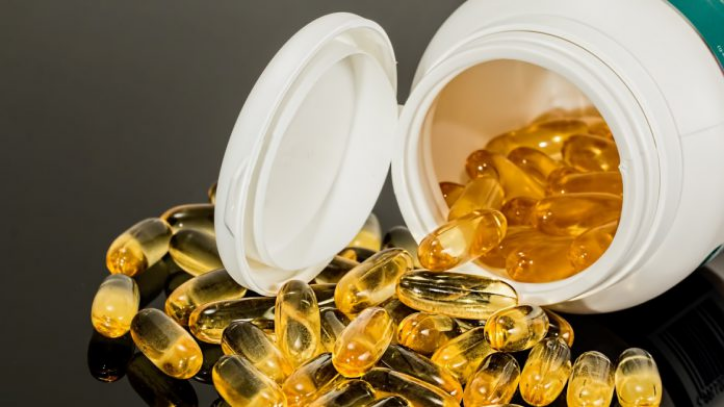Explain in detail what you see in the image.

This image features a close-up view of a container of vitamin E capsules, showcasing the capsules spilling out onto a reflective black surface. The container is white with a teal stripe, and its lid is positioned ajar, hinting at the product's contents. The vitamin E capsules are clear with a golden hue, emphasizing their nutritional value. This visual representation relates to the article titled *"Top 6 Benefits of Vitamin E Capsules for Oily Skin and How to Use It,"* highlighting the benefits of this supplement for skincare. The image and article align to discuss how vitamin E can significantly improve the texture and health of oily skin.